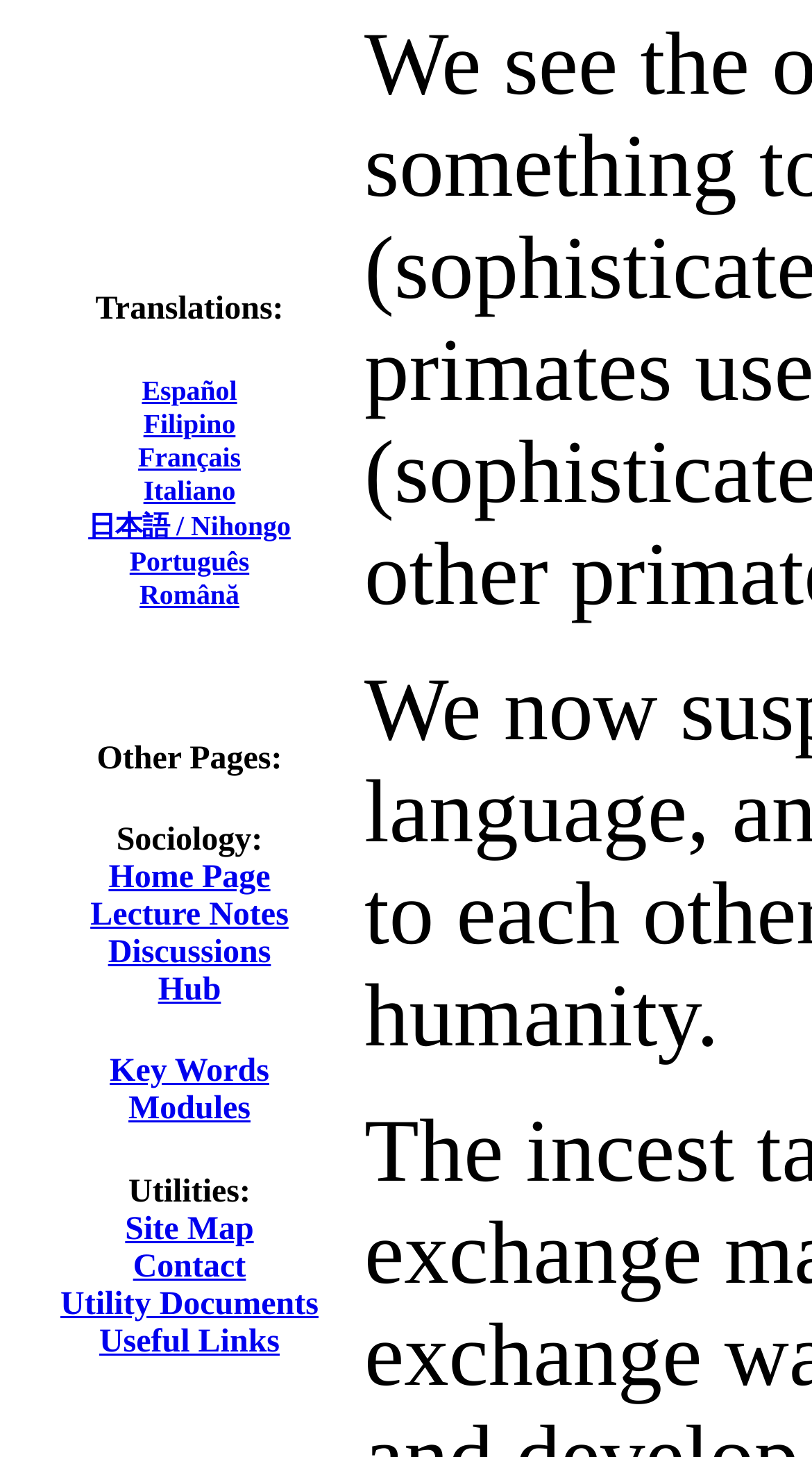Determine the bounding box coordinates for the clickable element required to fulfill the instruction: "go to Home Page". Provide the coordinates as four float numbers between 0 and 1, i.e., [left, top, right, bottom].

[0.134, 0.59, 0.333, 0.615]